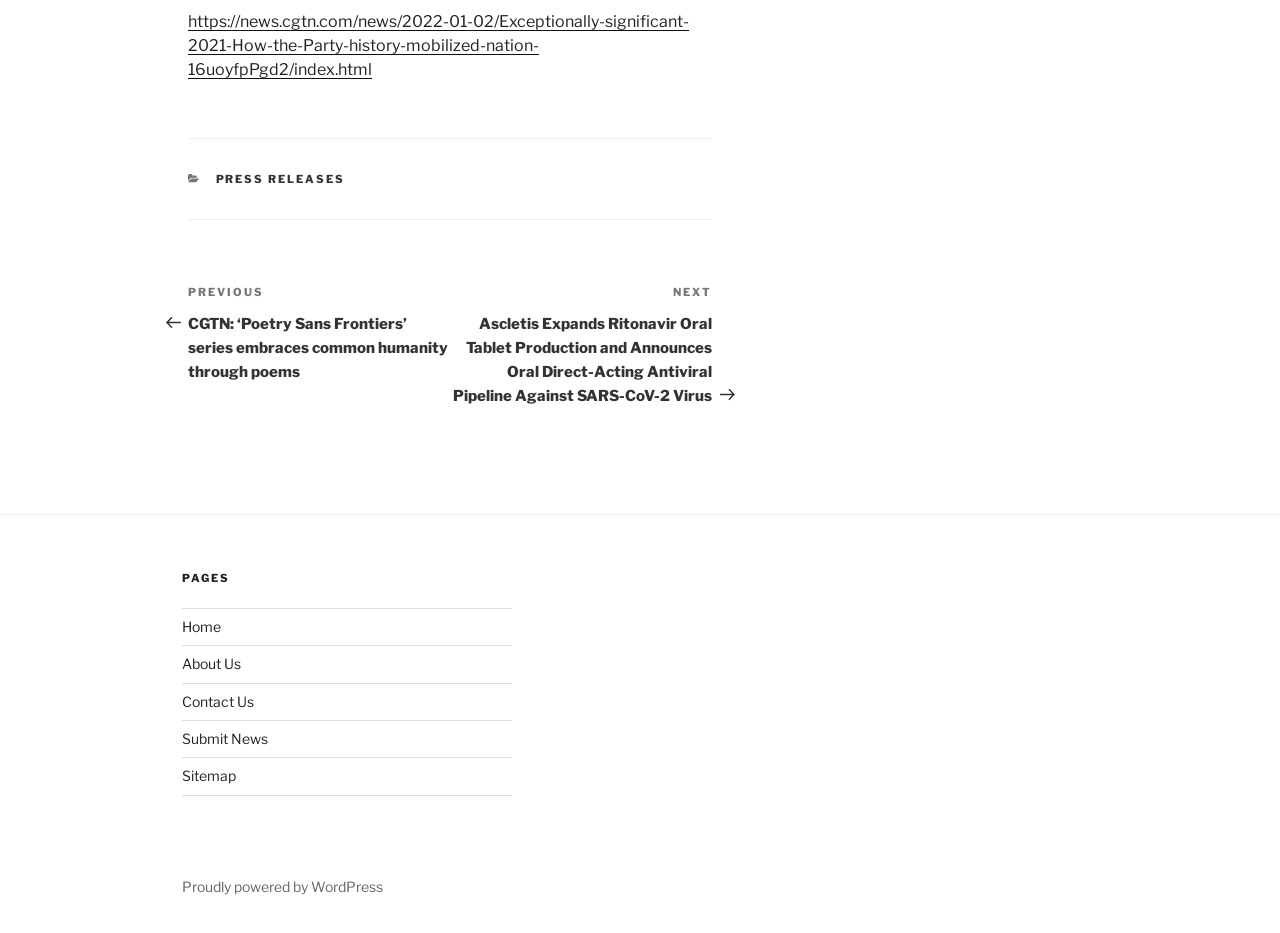Bounding box coordinates should be in the format (top-left x, top-left y, bottom-right x, bottom-right y) and all values should be floating point numbers between 0 and 1. Determine the bounding box coordinate for the UI element described as: Submit News

[0.142, 0.783, 0.209, 0.801]